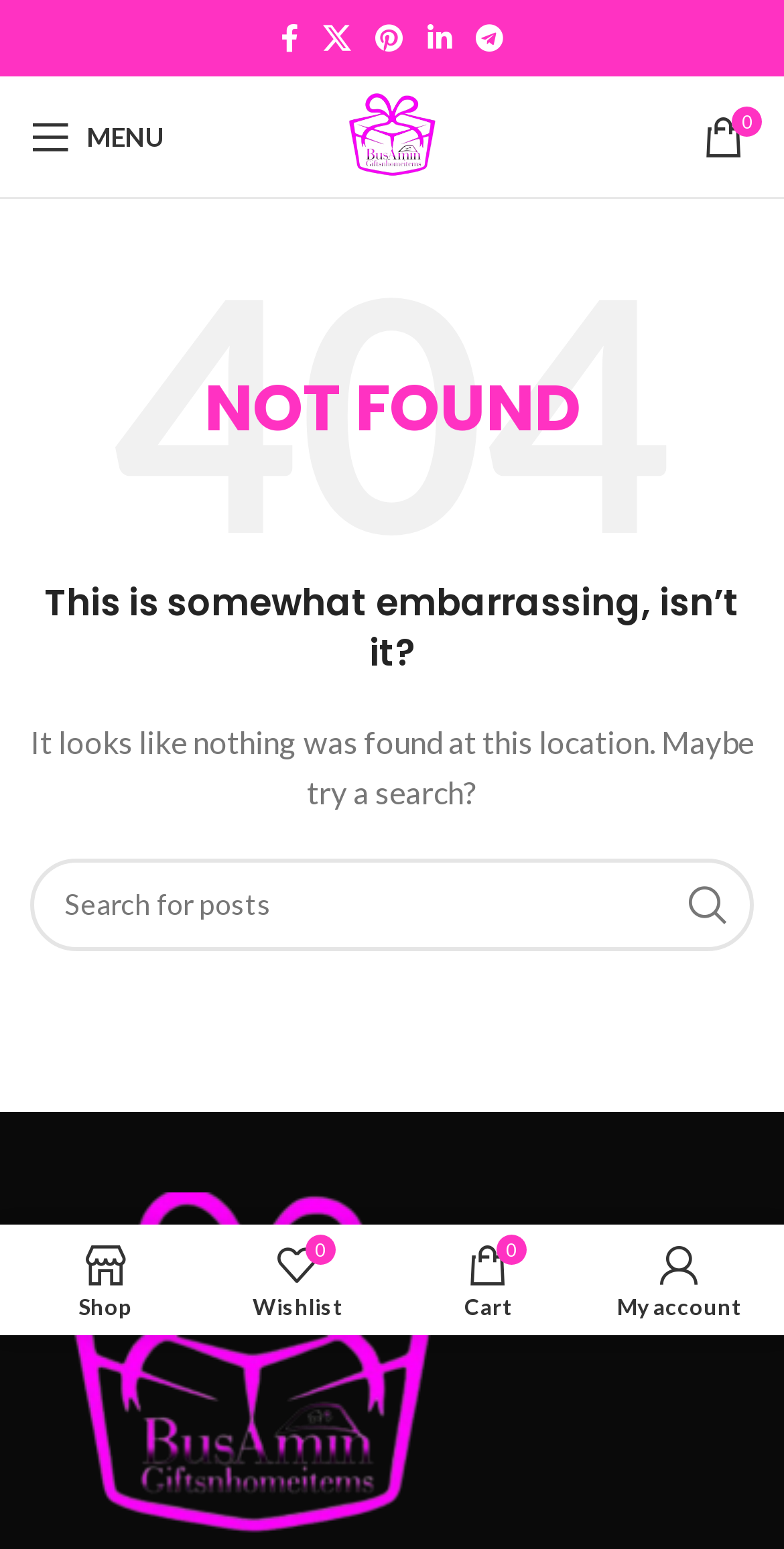Determine the bounding box coordinates of the region I should click to achieve the following instruction: "Open mobile menu". Ensure the bounding box coordinates are four float numbers between 0 and 1, i.e., [left, top, right, bottom].

[0.013, 0.062, 0.236, 0.114]